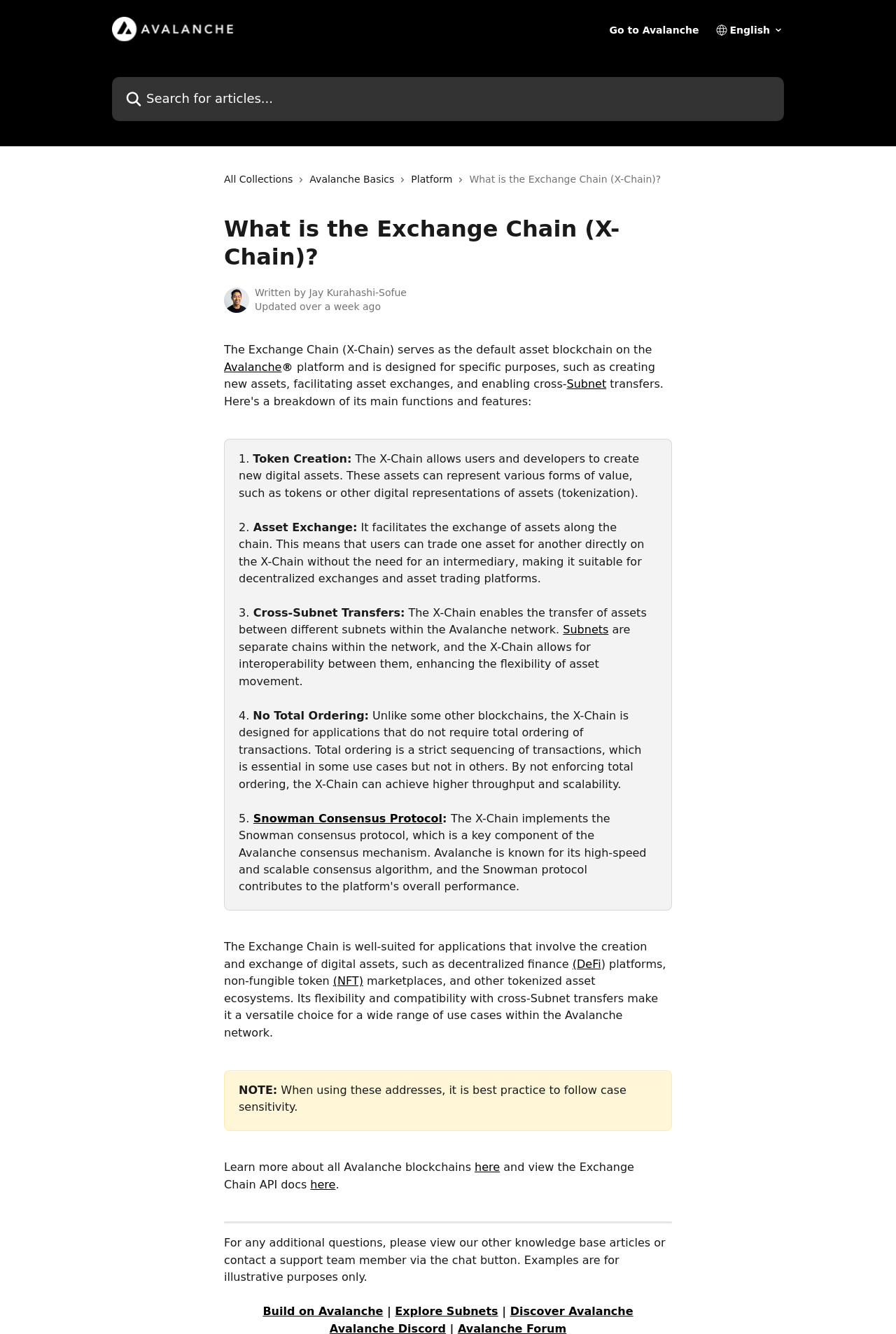Please identify the coordinates of the bounding box that should be clicked to fulfill this instruction: "Read about Avalanche Basics".

[0.346, 0.128, 0.446, 0.14]